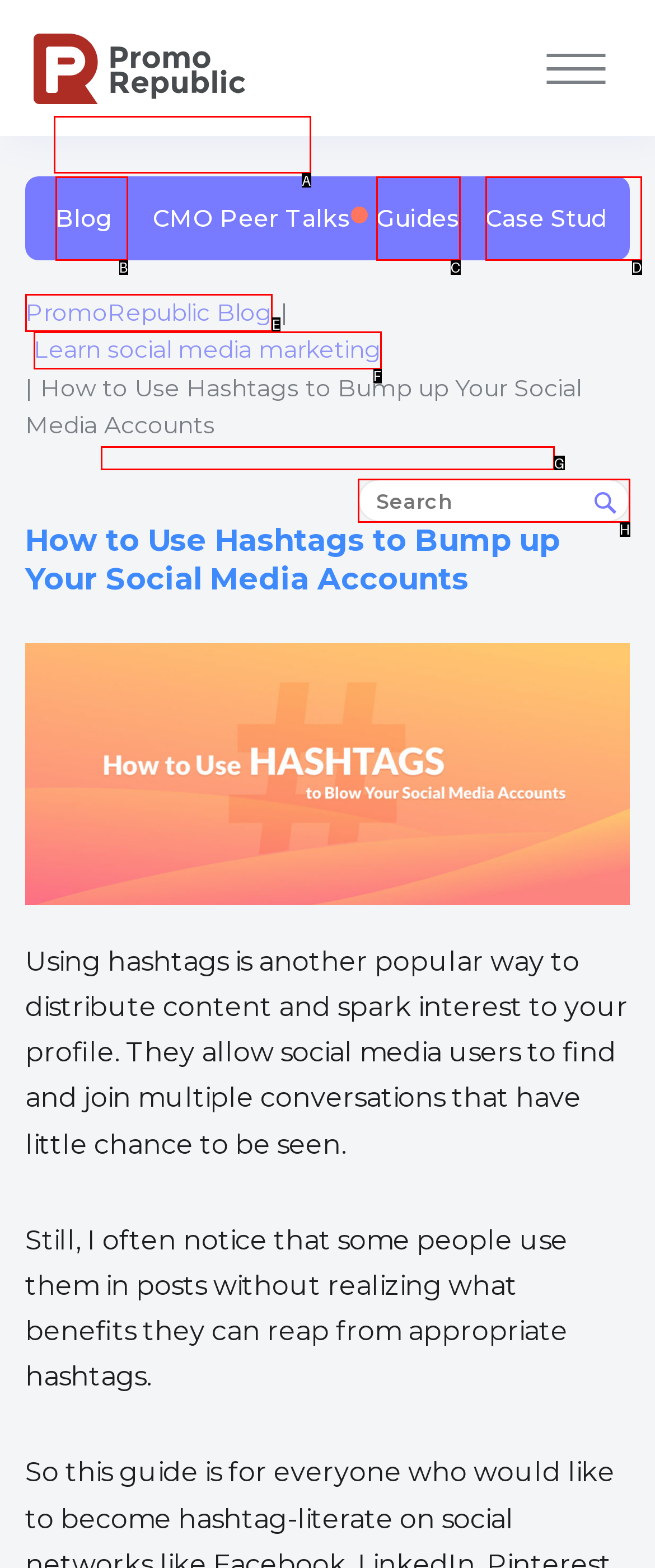Match the option to the description: Guides
State the letter of the correct option from the available choices.

C